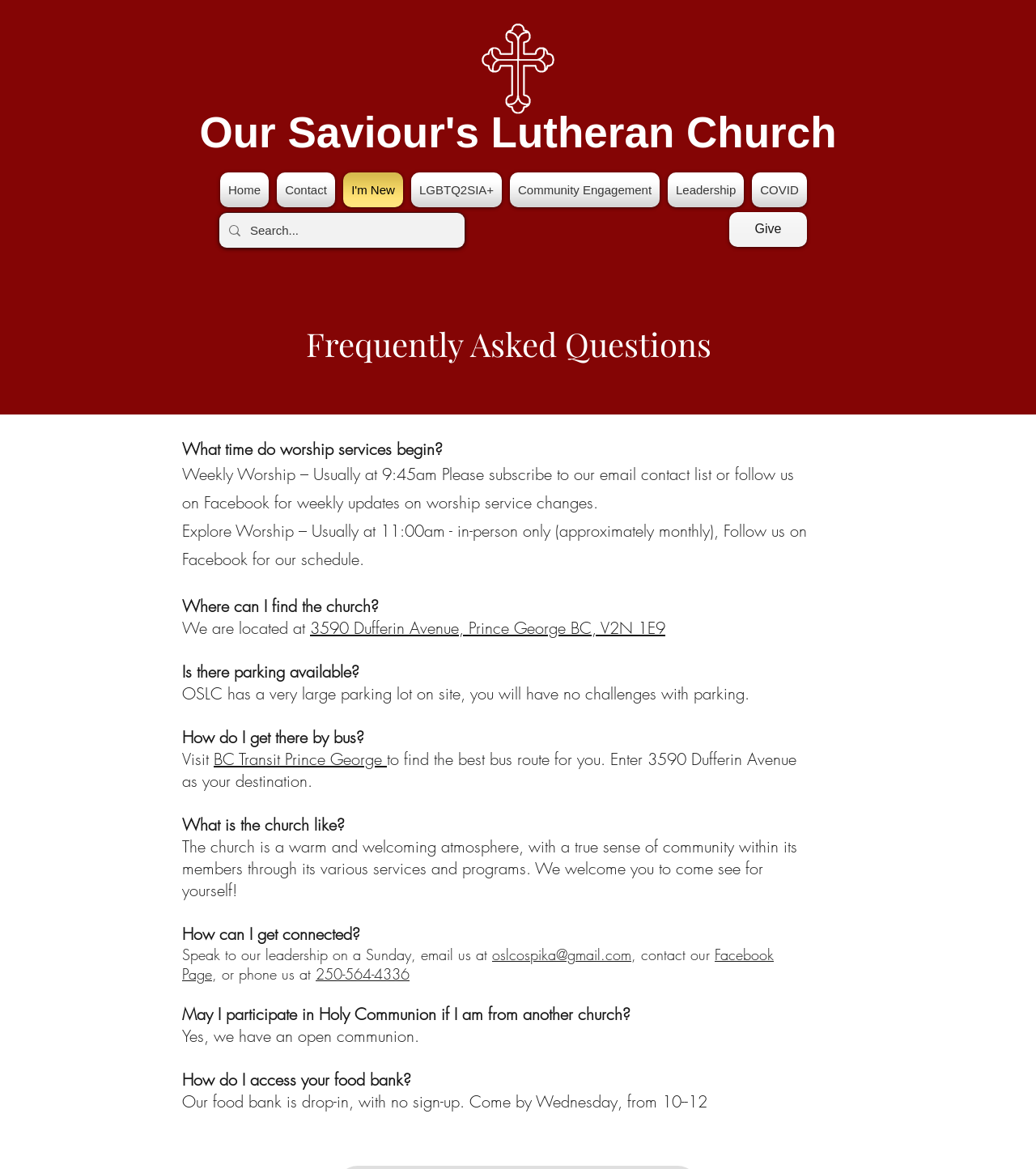Please locate the clickable area by providing the bounding box coordinates to follow this instruction: "Get directions to the church".

[0.299, 0.528, 0.642, 0.546]